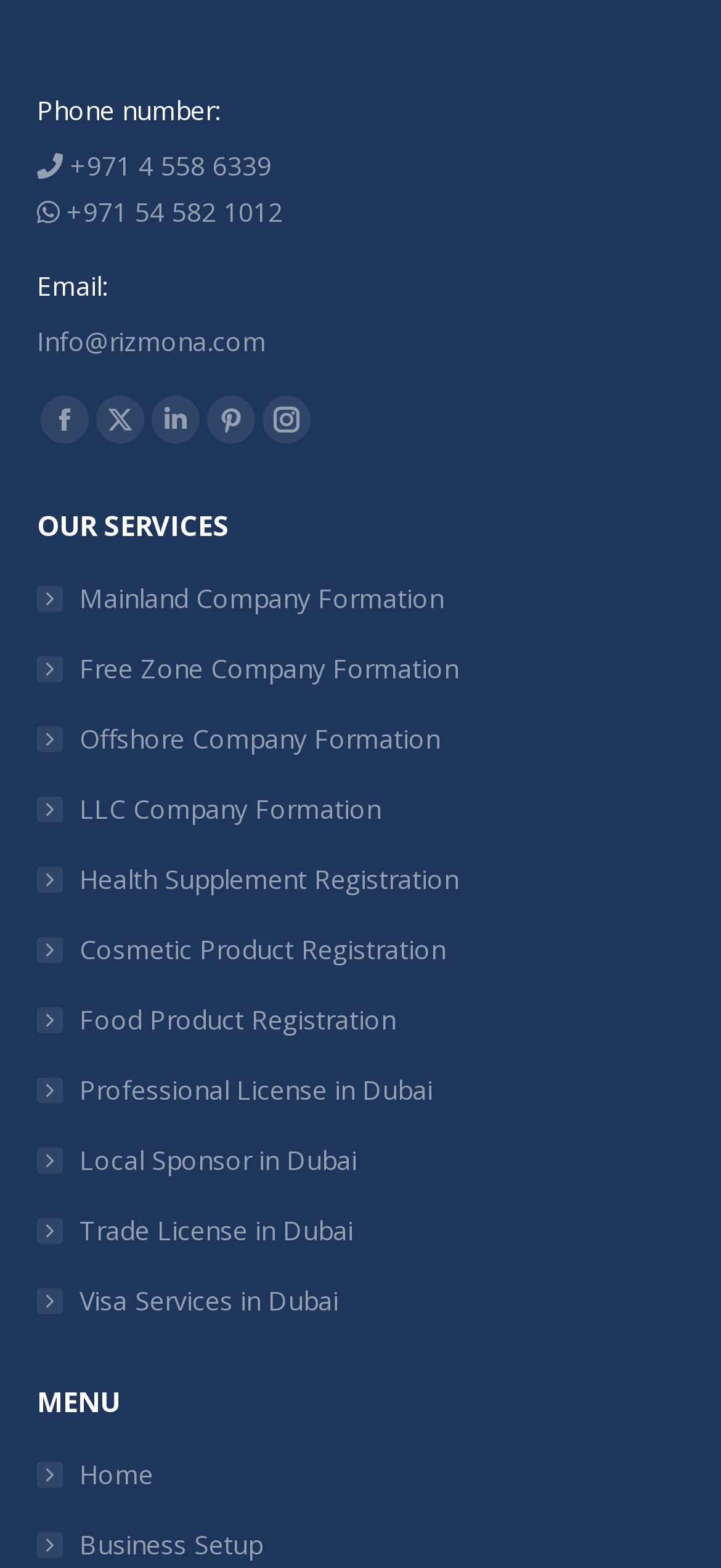Please determine the bounding box coordinates of the section I need to click to accomplish this instruction: "Call the phone number".

[0.051, 0.091, 0.949, 0.12]